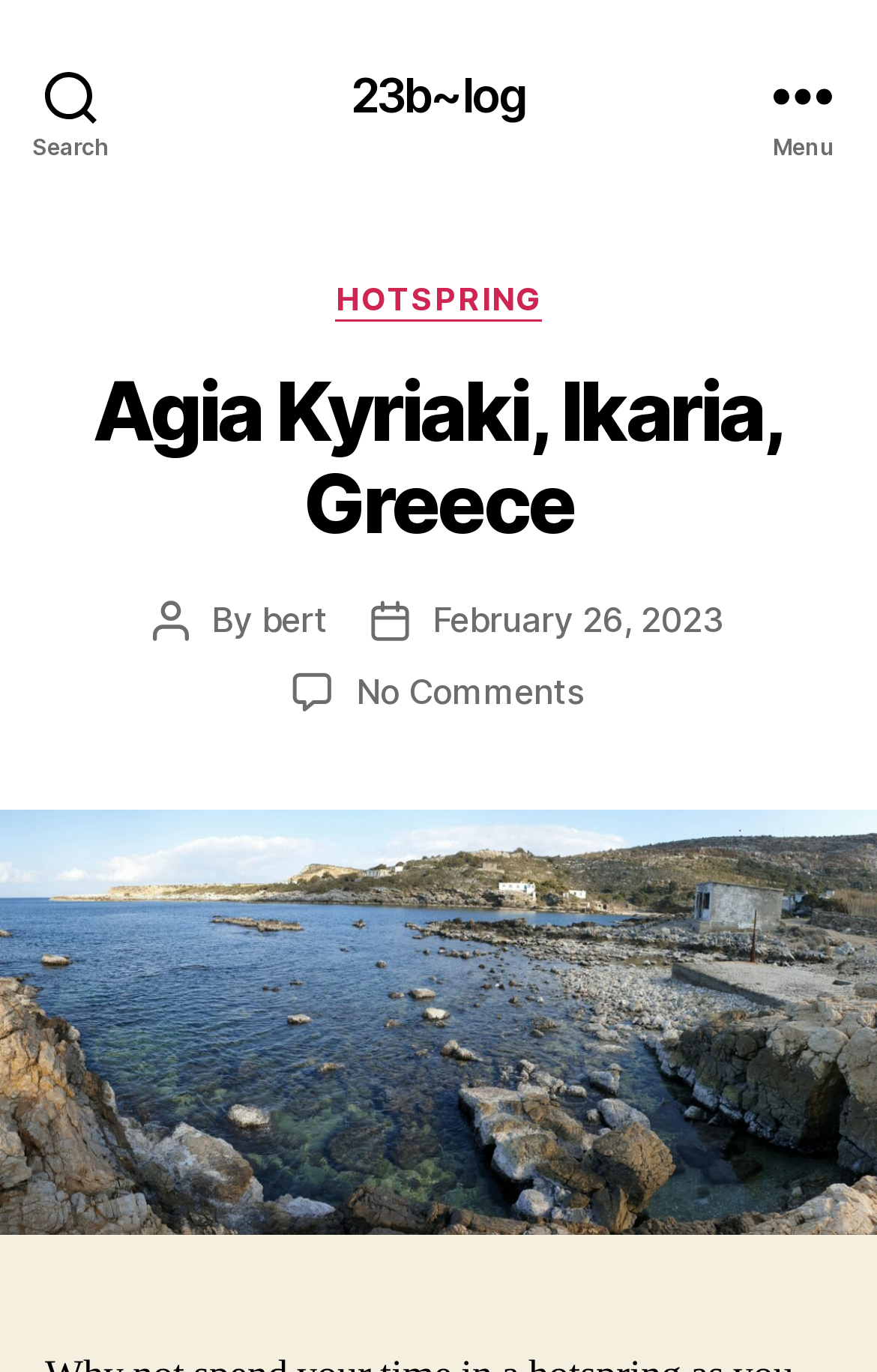How many categories are listed? Analyze the screenshot and reply with just one word or a short phrase.

1